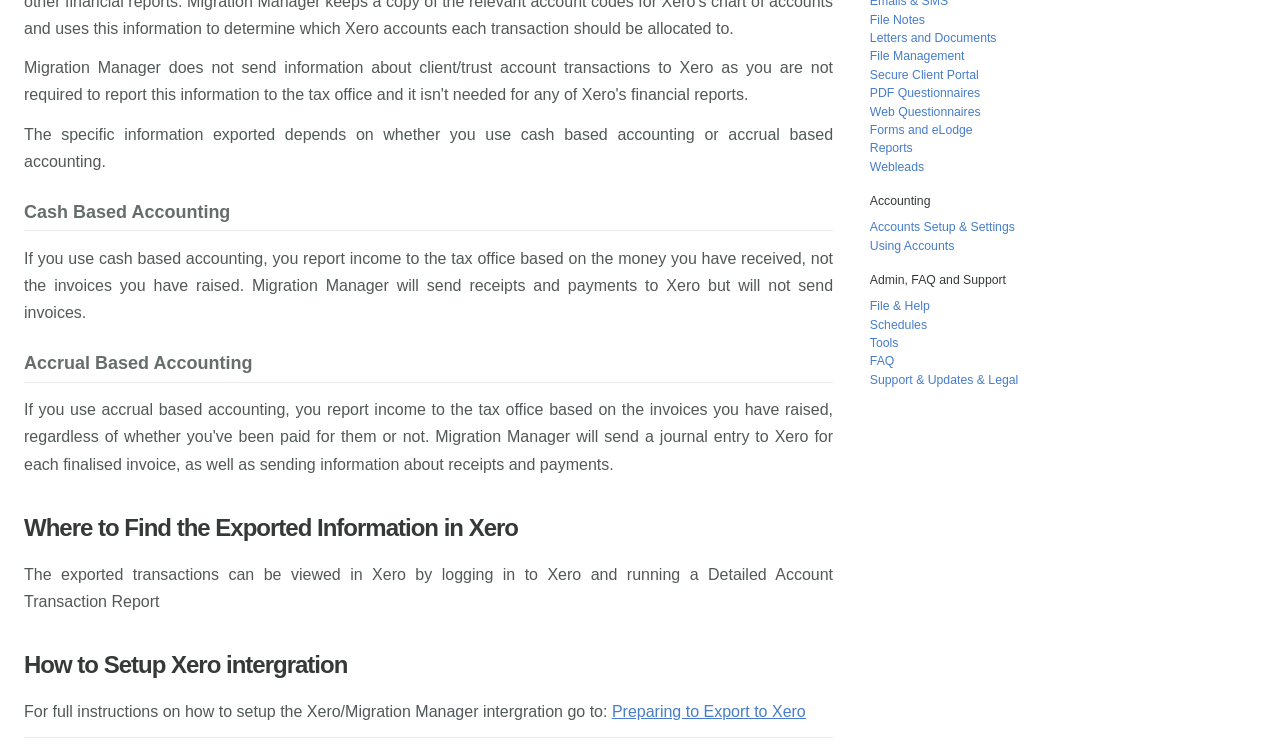Identify the bounding box coordinates of the section to be clicked to complete the task described by the following instruction: "Get help from FAQ". The coordinates should be four float numbers between 0 and 1, formatted as [left, top, right, bottom].

[0.68, 0.472, 0.699, 0.491]